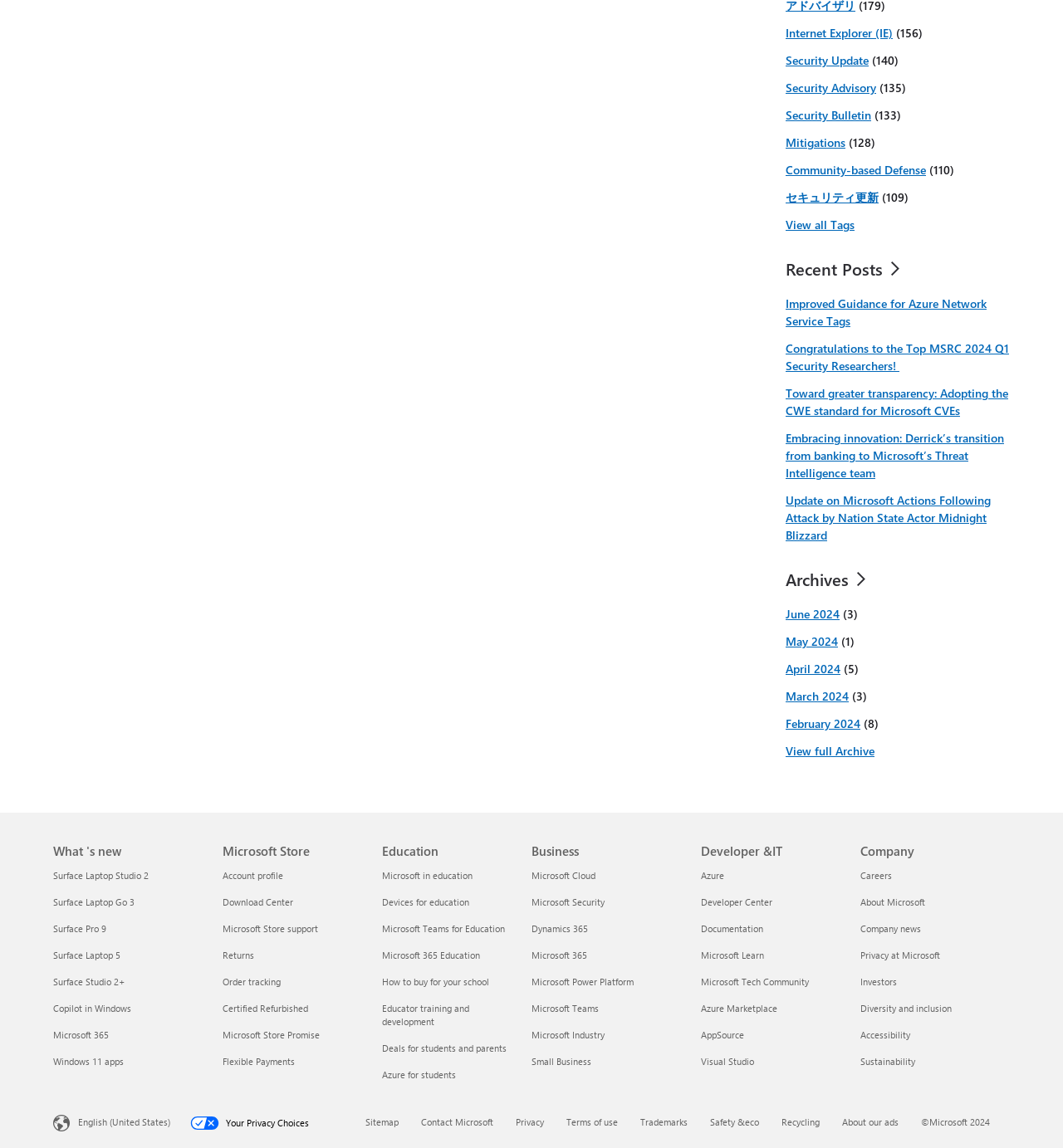Determine the bounding box for the UI element described here: "Windows 11 apps".

[0.05, 0.919, 0.116, 0.93]